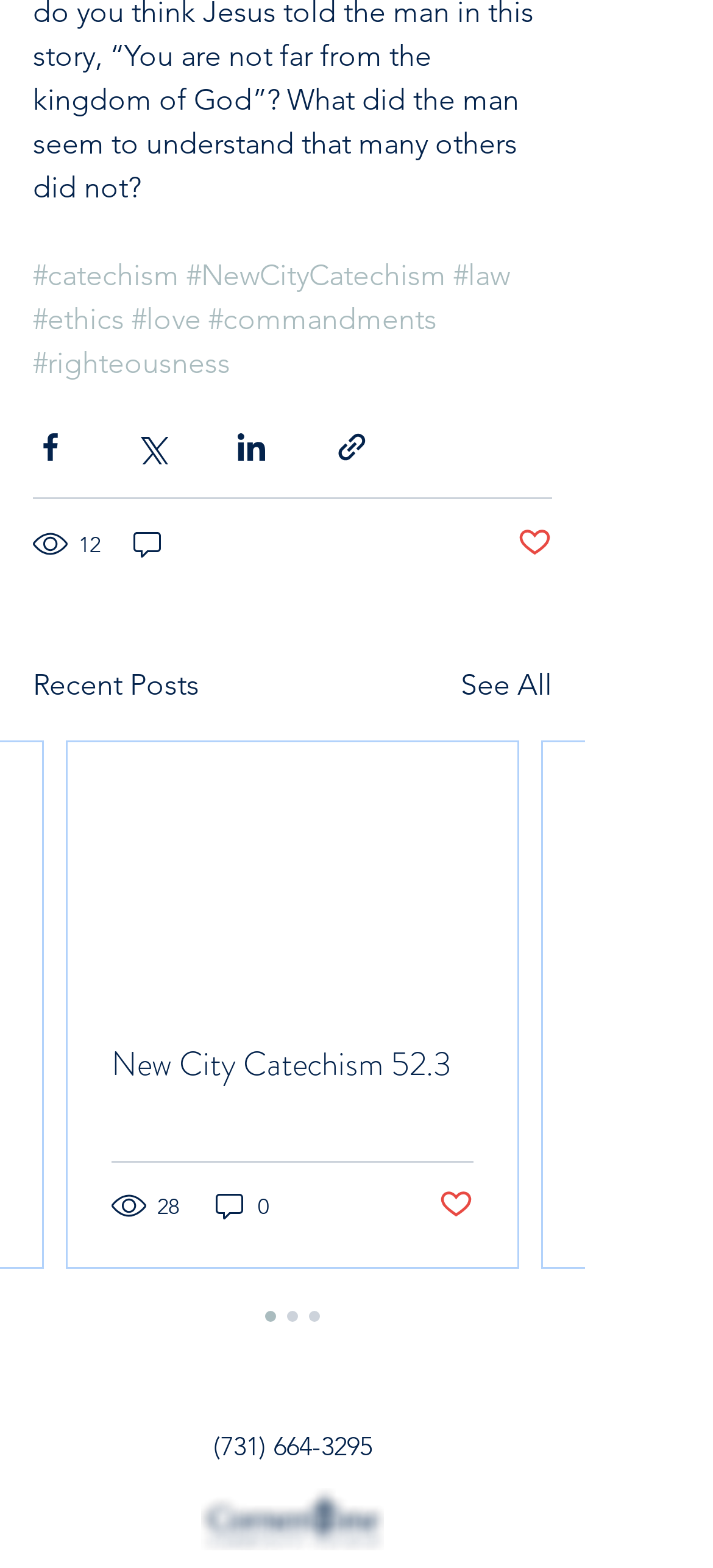What is the phone number provided at the bottom of the page?
Provide a detailed answer to the question using information from the image.

I looked at the bottom of the page and found the phone number, which is '(731) 664-3295'.